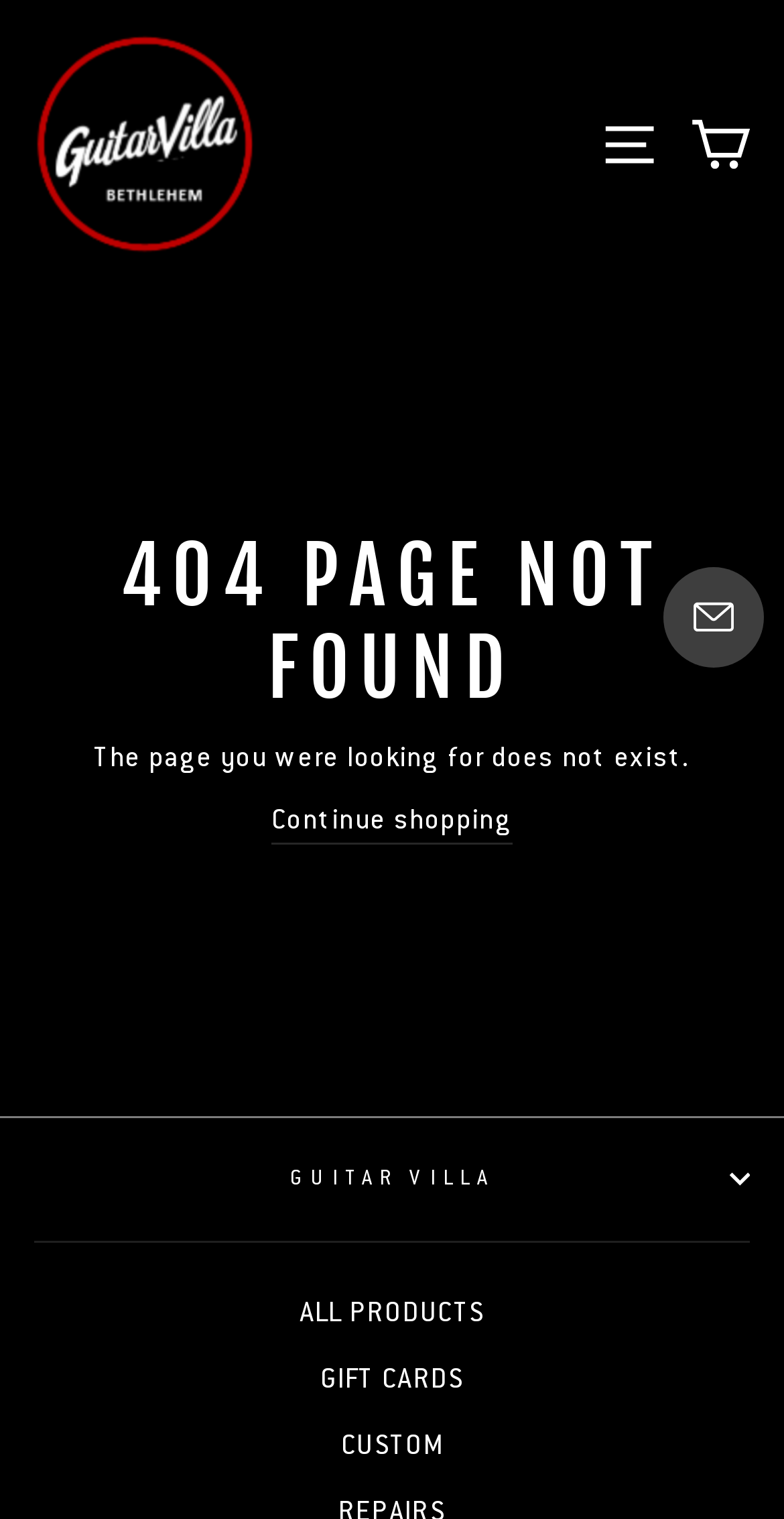Find the bounding box coordinates of the area to click in order to follow the instruction: "View all products".

[0.382, 0.844, 0.618, 0.883]